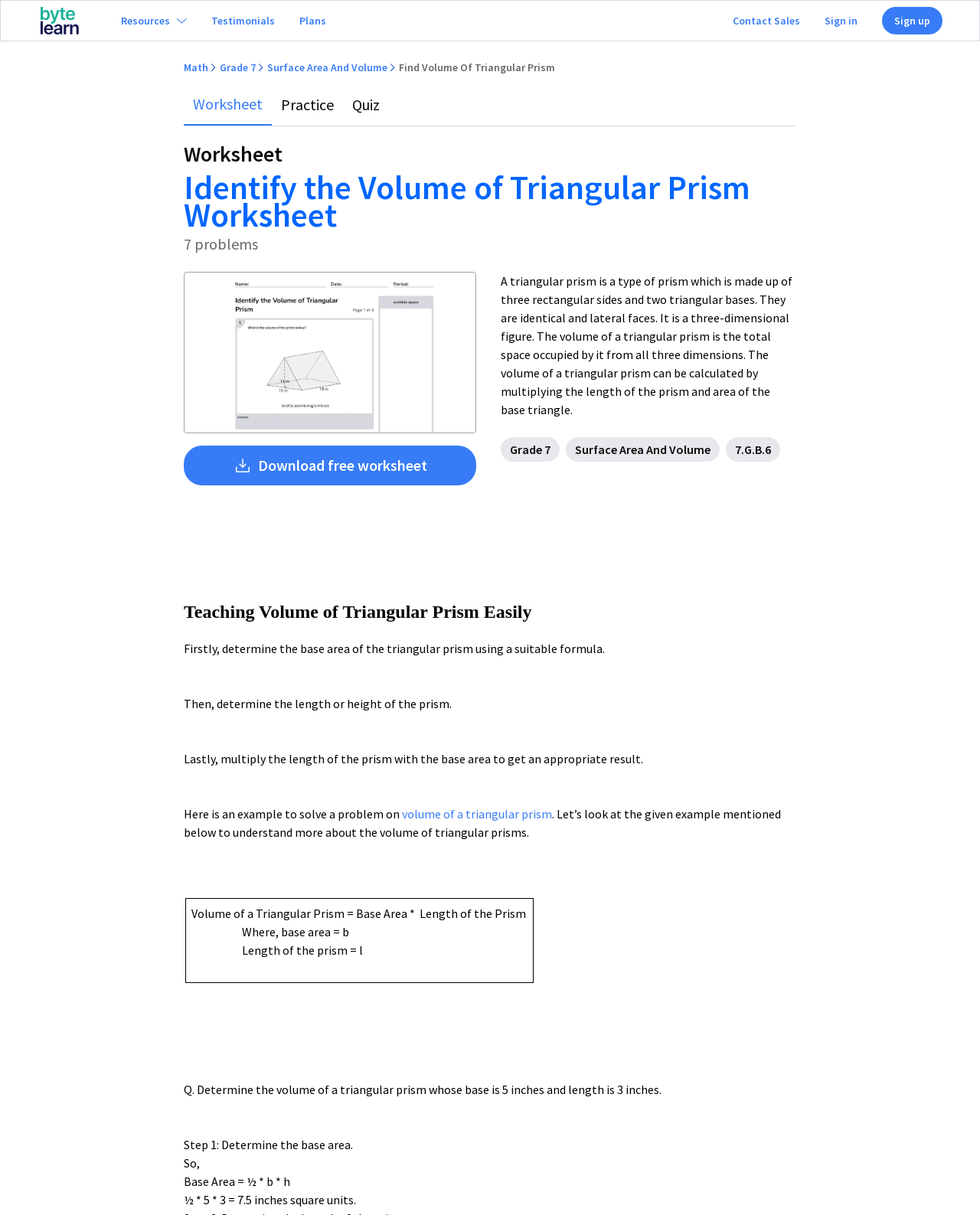What is the topic of the worksheet?
Look at the screenshot and provide an in-depth answer.

The topic of the worksheet can be determined by reading the heading 'Identify the Volume of Triangular Prism Worksheet' and the description provided in the article section, which explains the concept of volume of a triangular prism.